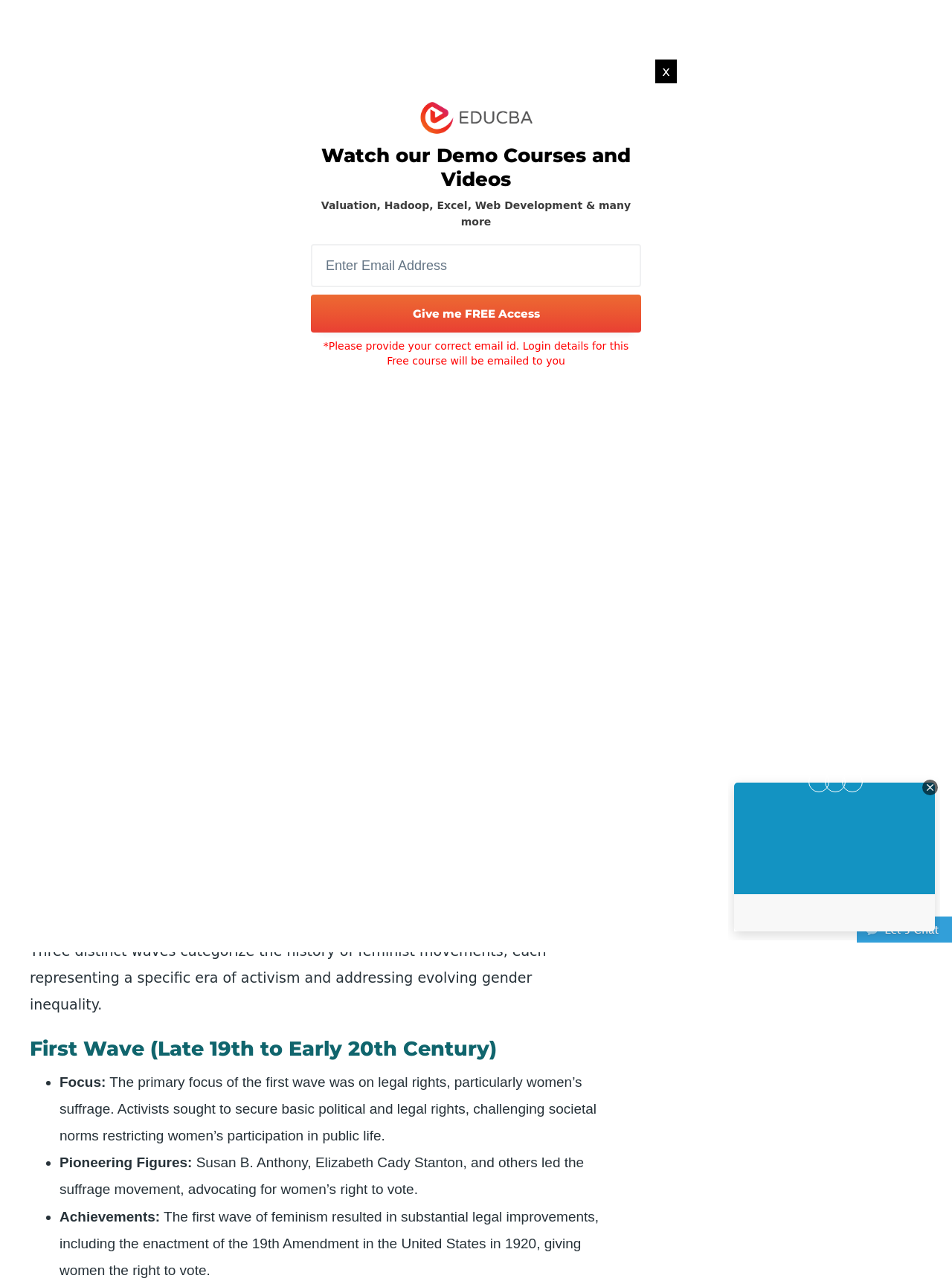Please identify the coordinates of the bounding box for the clickable region that will accomplish this instruction: "Enter email address to get free access".

[0.327, 0.19, 0.673, 0.223]